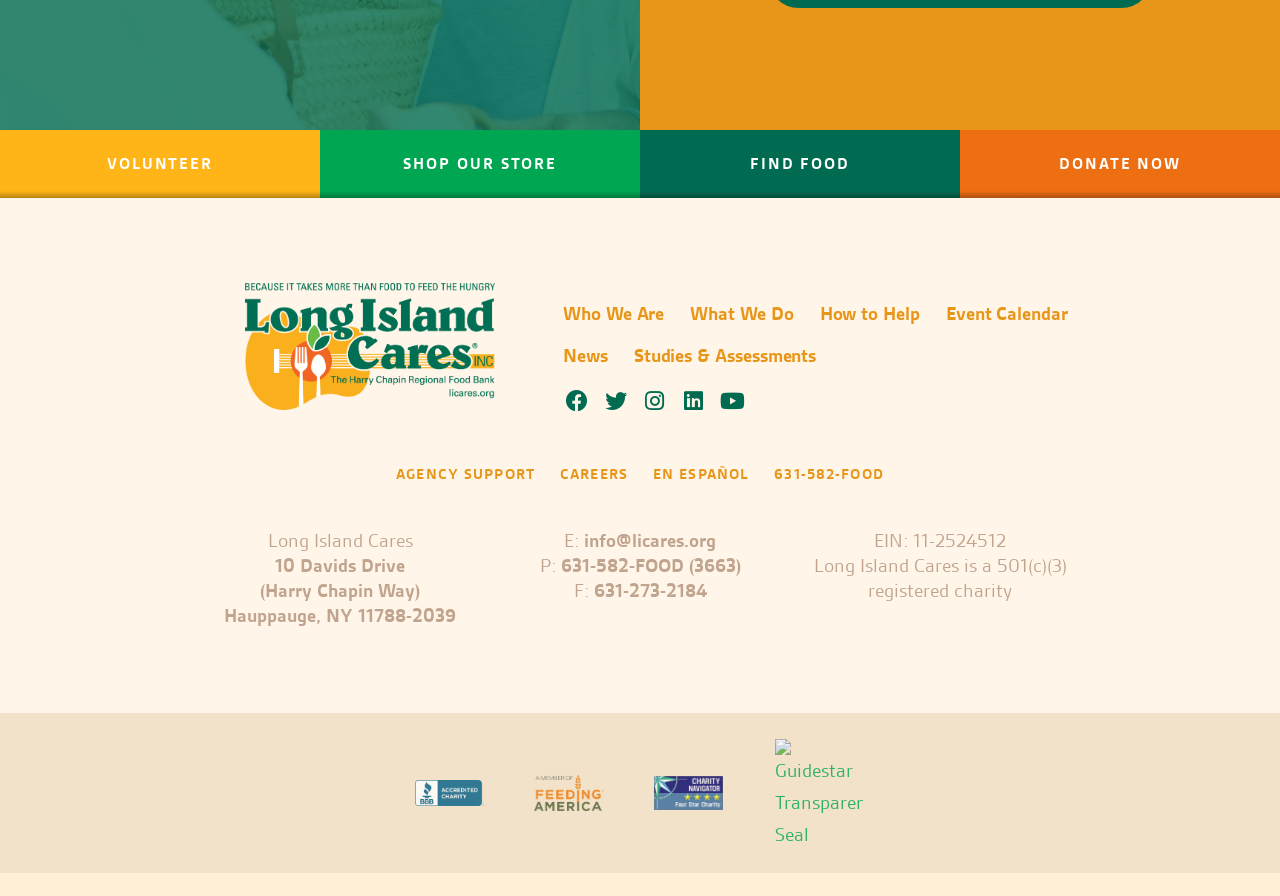Extract the bounding box coordinates for the UI element described by the text: "aria-label="Link to linkedin"". The coordinates should be in the form of [left, top, right, bottom] with values between 0 and 1.

[0.529, 0.429, 0.555, 0.466]